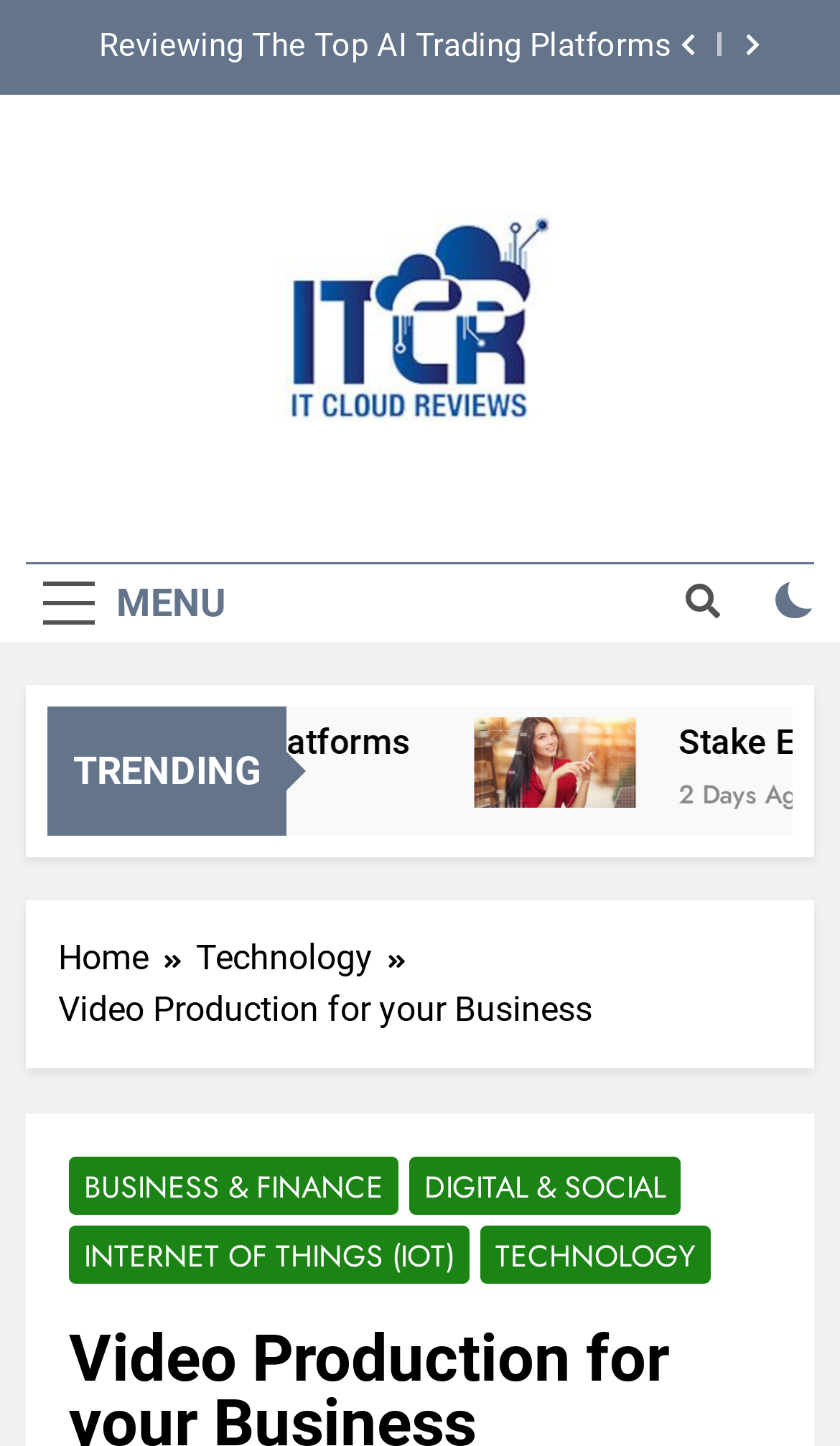What is the category of the article 'Stake ETH'?
Based on the visual, give a brief answer using one word or a short phrase.

BUSINESS & FINANCE